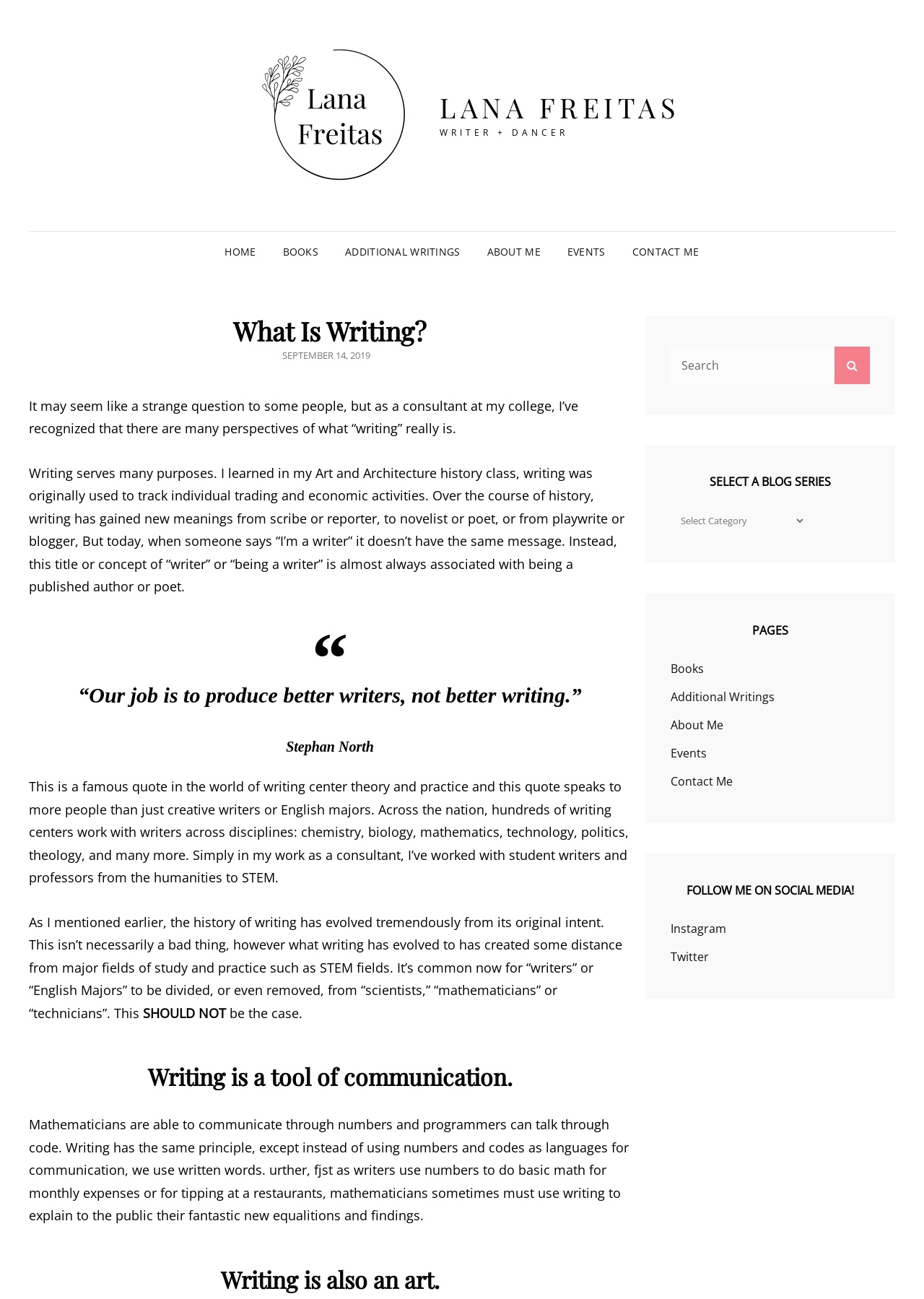Using the information shown in the image, answer the question with as much detail as possible: How many social media platforms are mentioned?

The social media platforms mentioned are Instagram and Twitter, which are linked at the bottom of the page under the heading 'FOLLOW ME ON SOCIAL MEDIA!'.